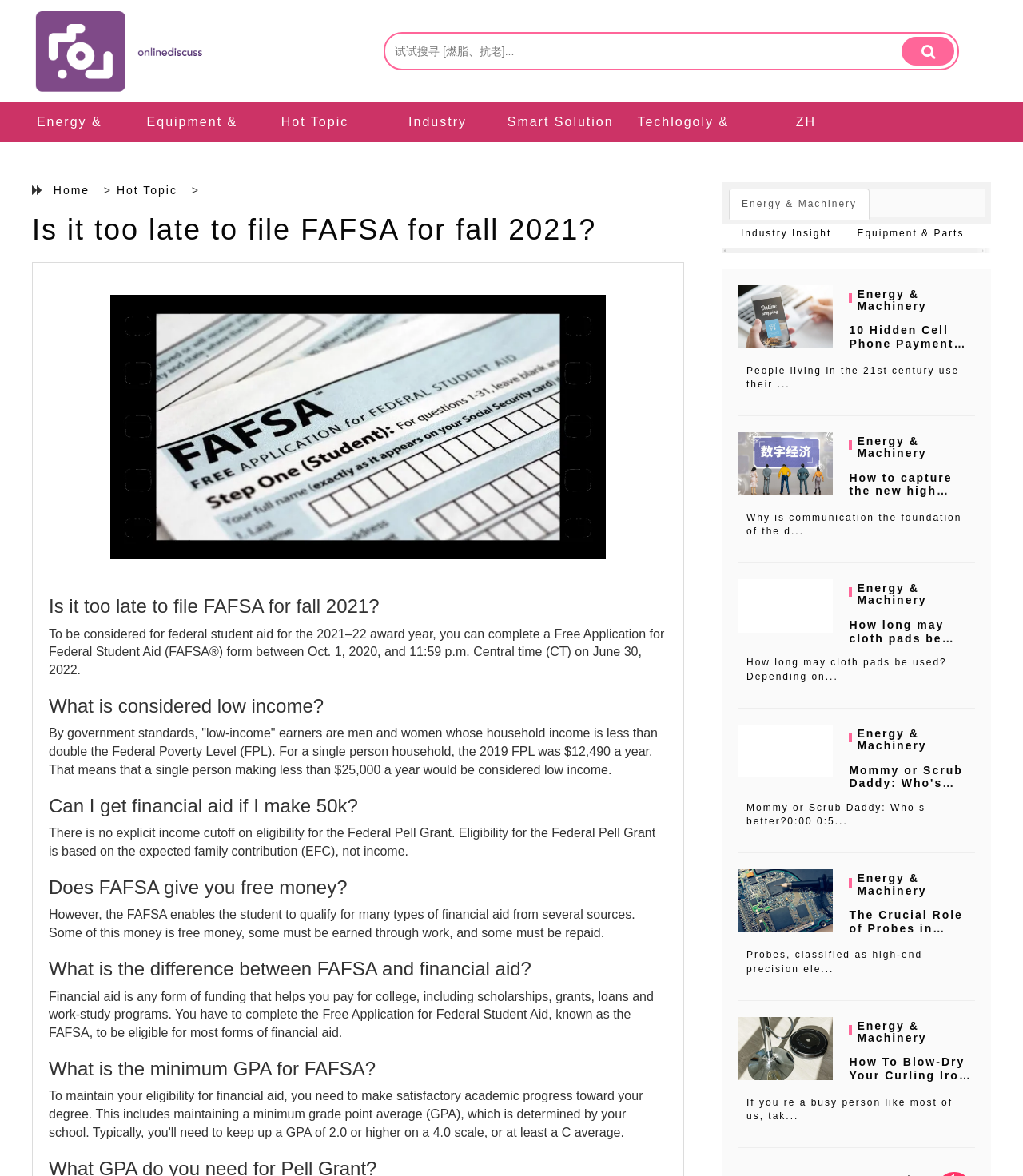Specify the bounding box coordinates of the area that needs to be clicked to achieve the following instruction: "search for something in the textbox".

[0.386, 0.037, 0.833, 0.05]